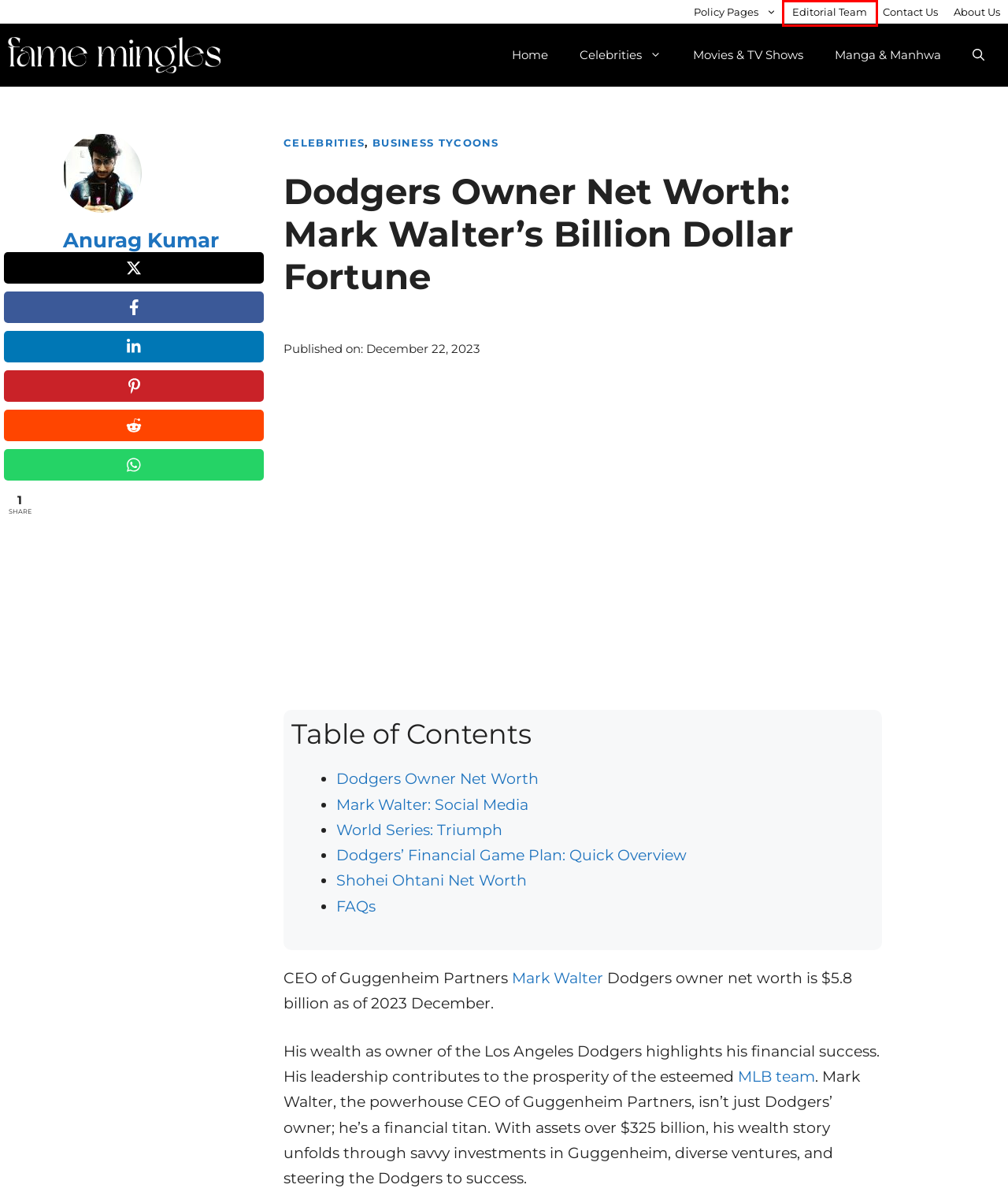Look at the screenshot of a webpage where a red rectangle bounding box is present. Choose the webpage description that best describes the new webpage after clicking the element inside the red bounding box. Here are the candidates:
A. Celebrities - Fame Mingles
B. Editorial Team - Fame Mingles
C. Business Tycoons - Fame Mingles
D. Contact Us - Fame Mingles
E. Manga & Manhwa - Fame Mingles
F. Mark Walter | Los Angeles Dodgers
G. Movies & TV Shows - Fame Mingles
H. Anurag Kumar - Fame Mingles

B